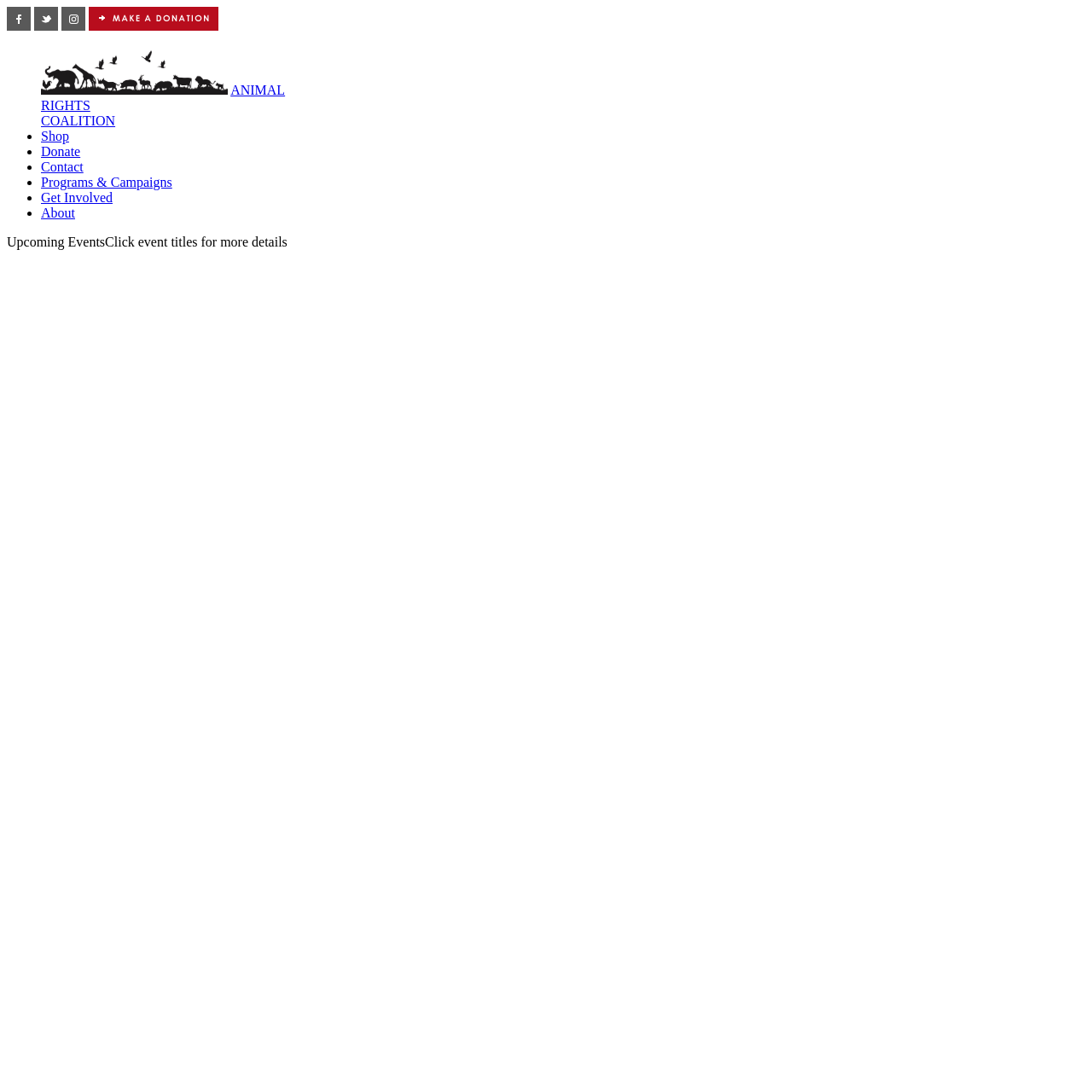Identify the bounding box for the UI element that is described as follows: "Shop".

[0.038, 0.118, 0.063, 0.131]